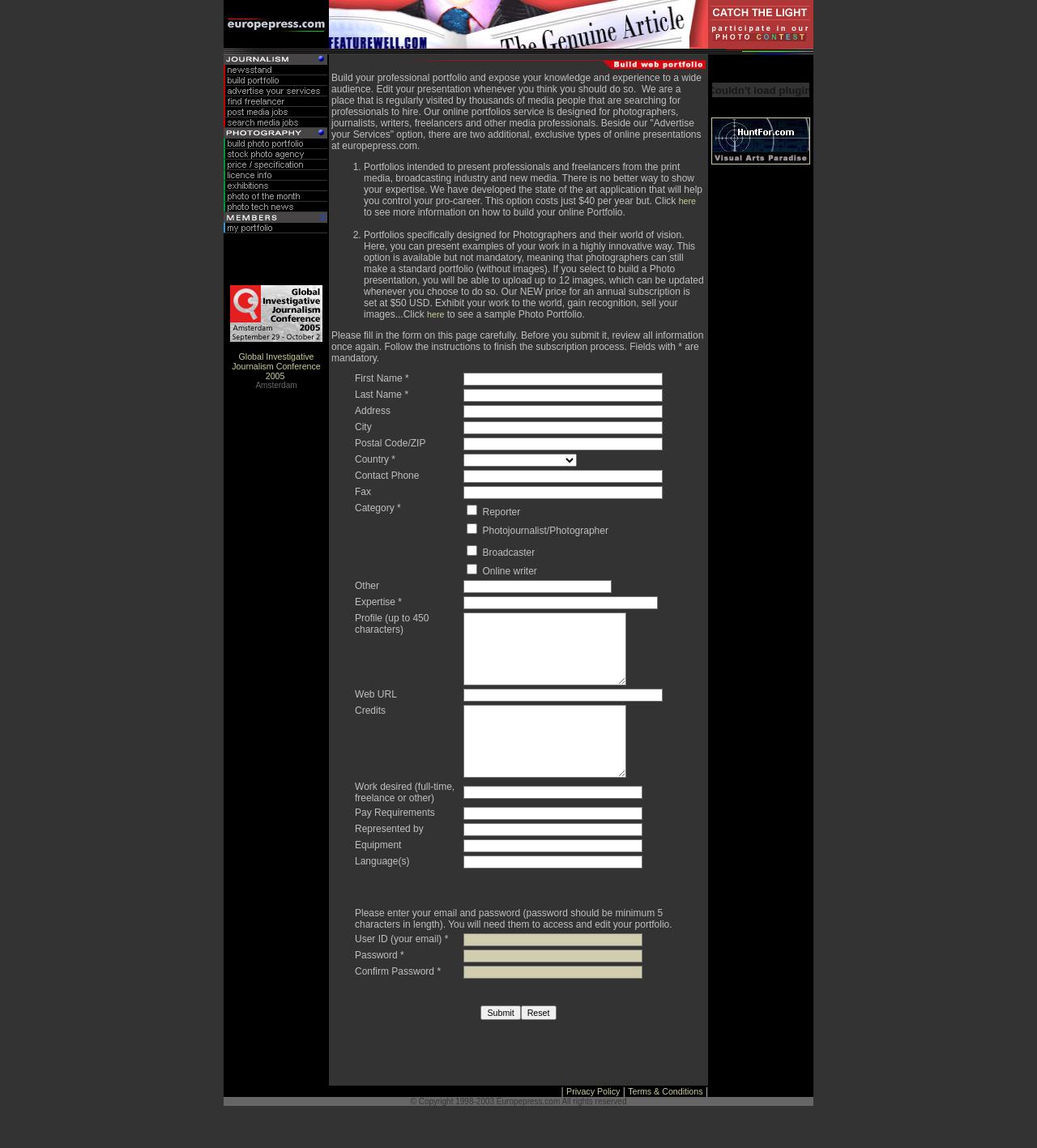Please find the bounding box coordinates of the section that needs to be clicked to achieve this instruction: "View the Global Investigative Journalism Conference 2005 details".

[0.216, 0.047, 0.317, 0.203]